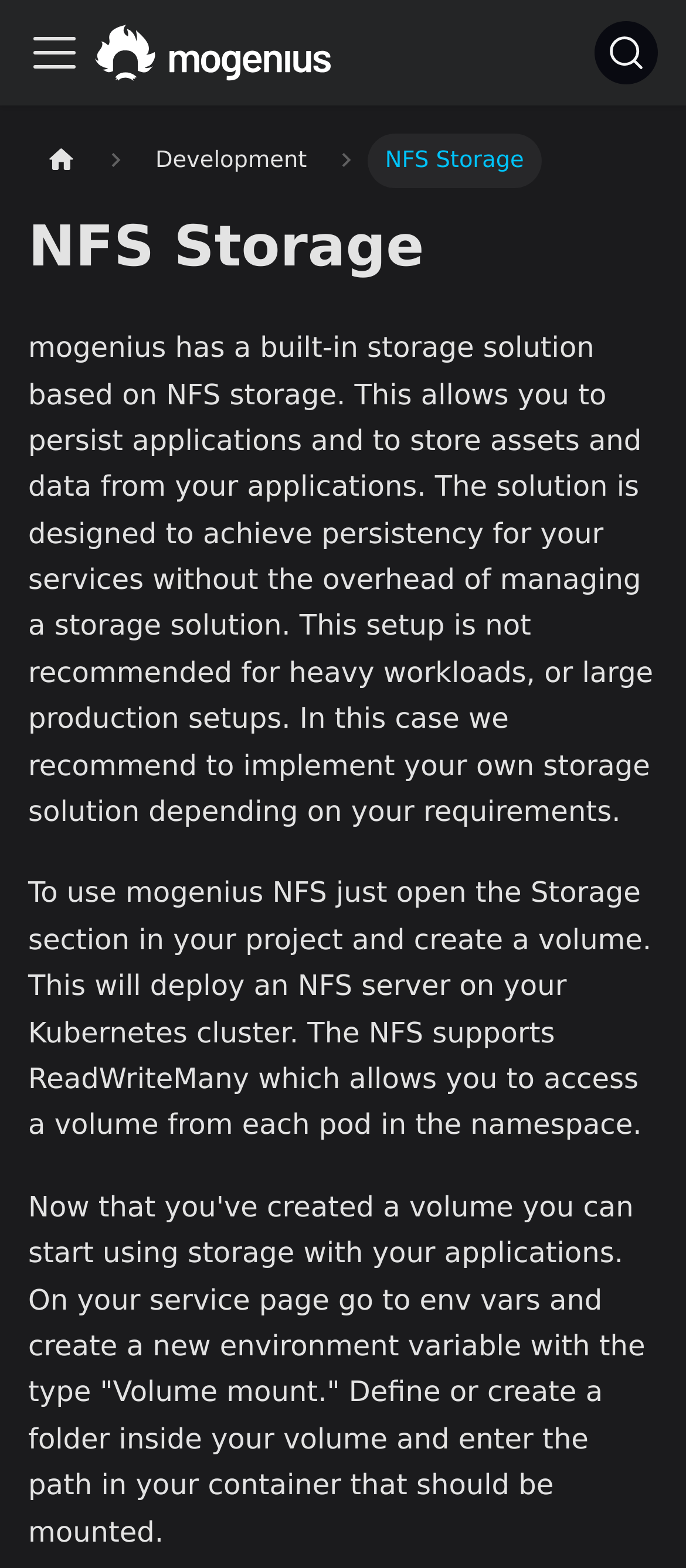Provide the bounding box coordinates for the UI element that is described by this text: "aria-label="Home page"". The coordinates should be in the form of four float numbers between 0 and 1: [left, top, right, bottom].

[0.041, 0.085, 0.139, 0.12]